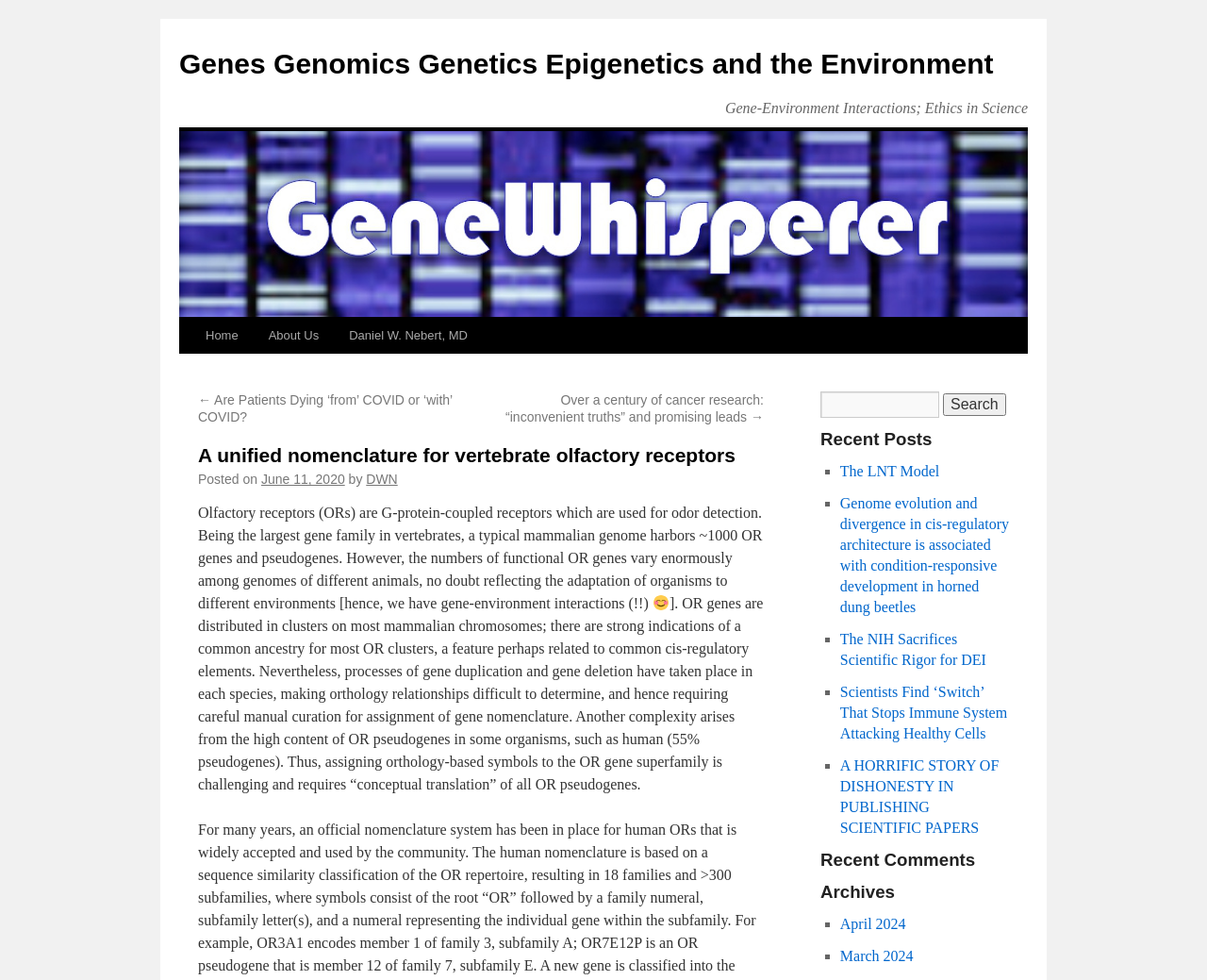Please identify the bounding box coordinates of the element I should click to complete this instruction: 'Skip to the content'. The coordinates should be given as four float numbers between 0 and 1, like this: [left, top, right, bottom].

[0.148, 0.323, 0.173, 0.433]